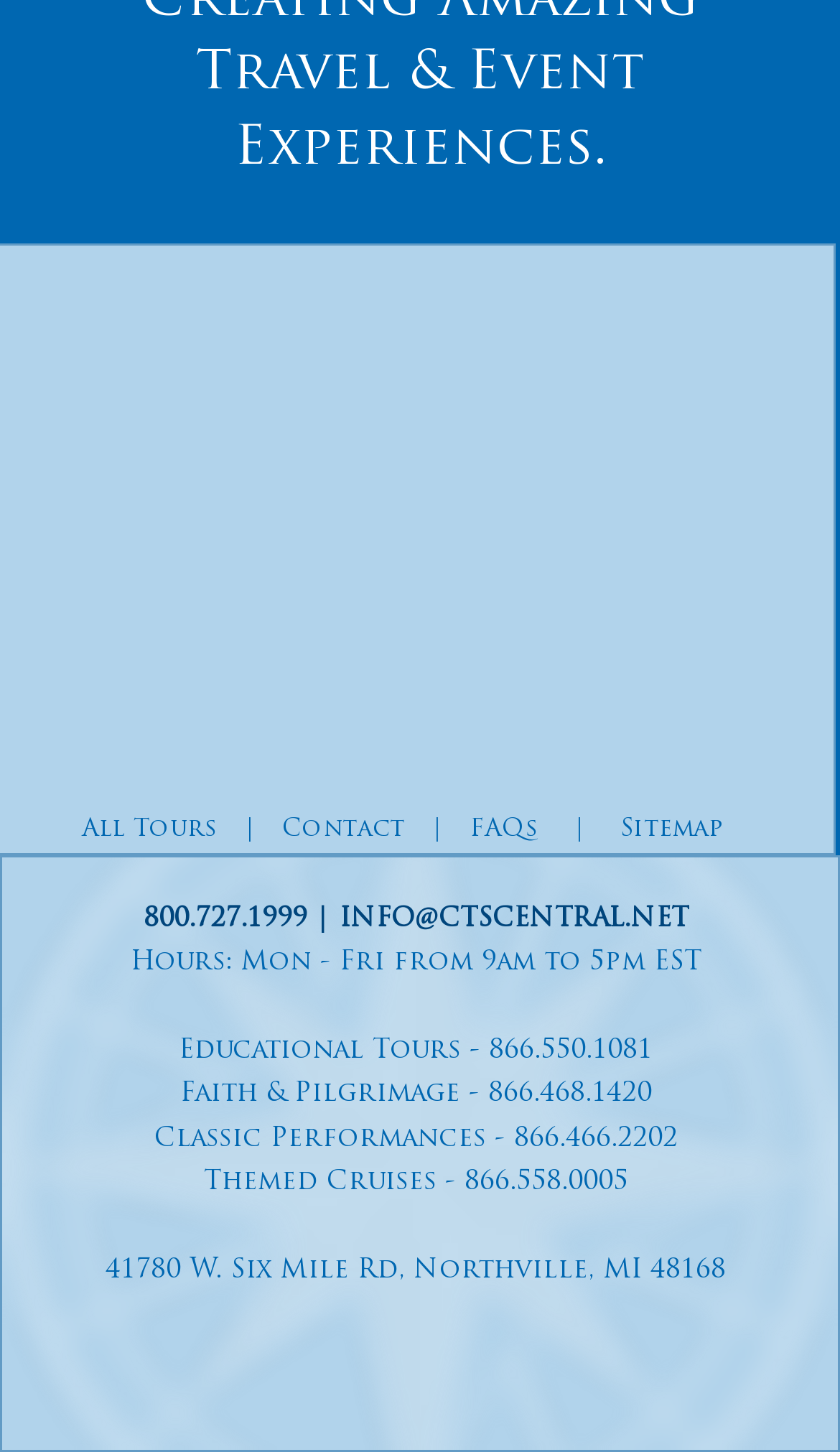Locate the bounding box coordinates of the area to click to fulfill this instruction: "Click SEND". The bounding box should be presented as four float numbers between 0 and 1, in the order [left, top, right, bottom].

[0.664, 0.339, 0.944, 0.398]